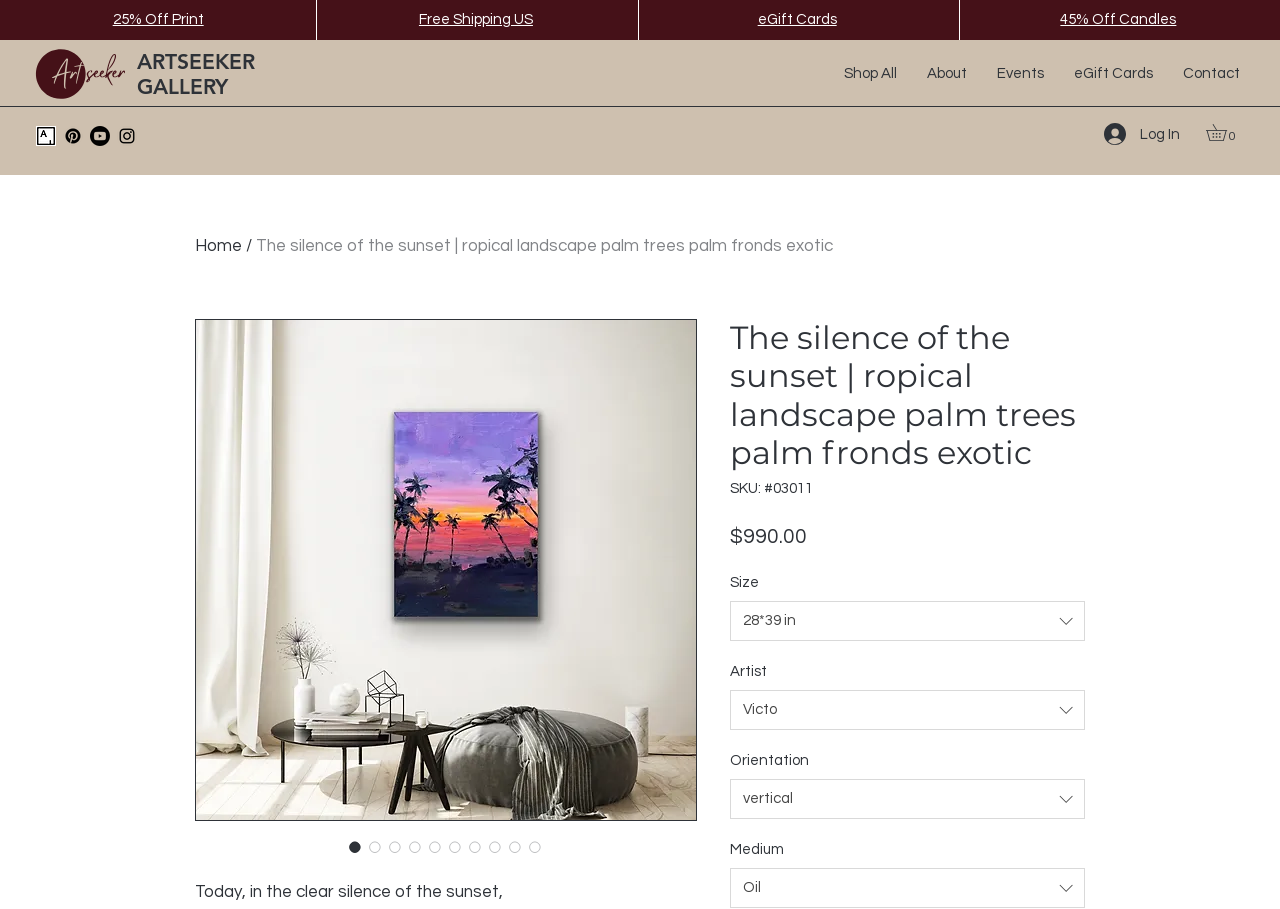Identify the bounding box coordinates of the region that should be clicked to execute the following instruction: "Select a size from the dropdown list".

[0.57, 0.661, 0.848, 0.705]